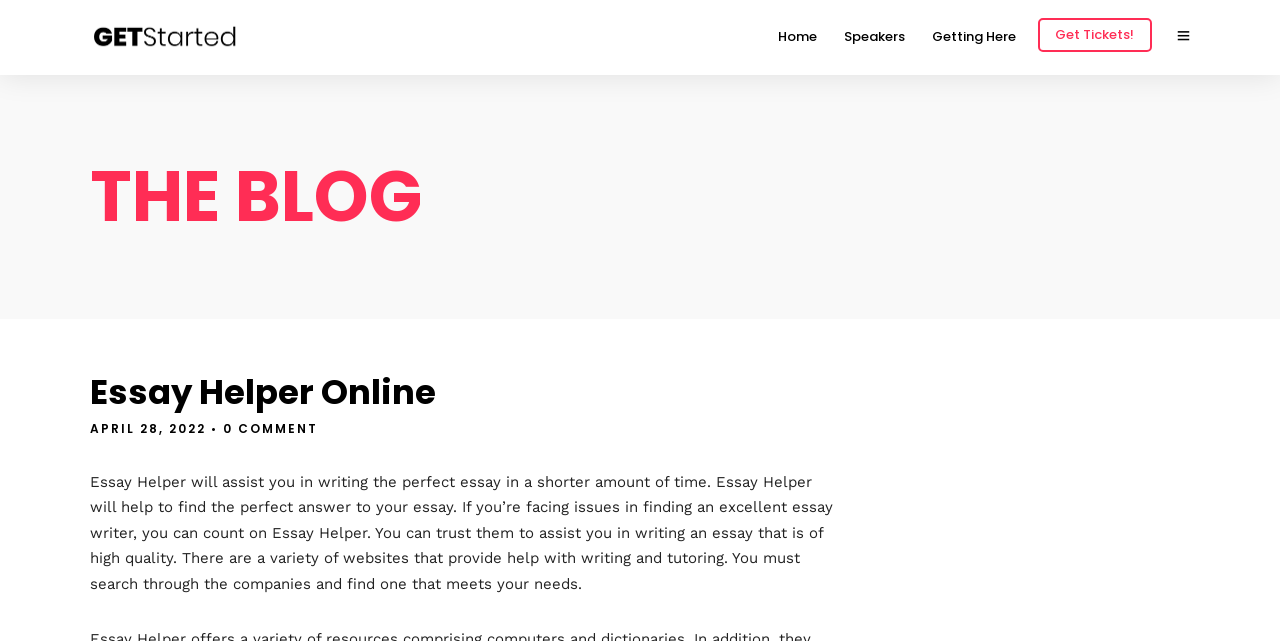Extract the bounding box of the UI element described as: "Get Tickets!".

[0.811, 0.028, 0.9, 0.081]